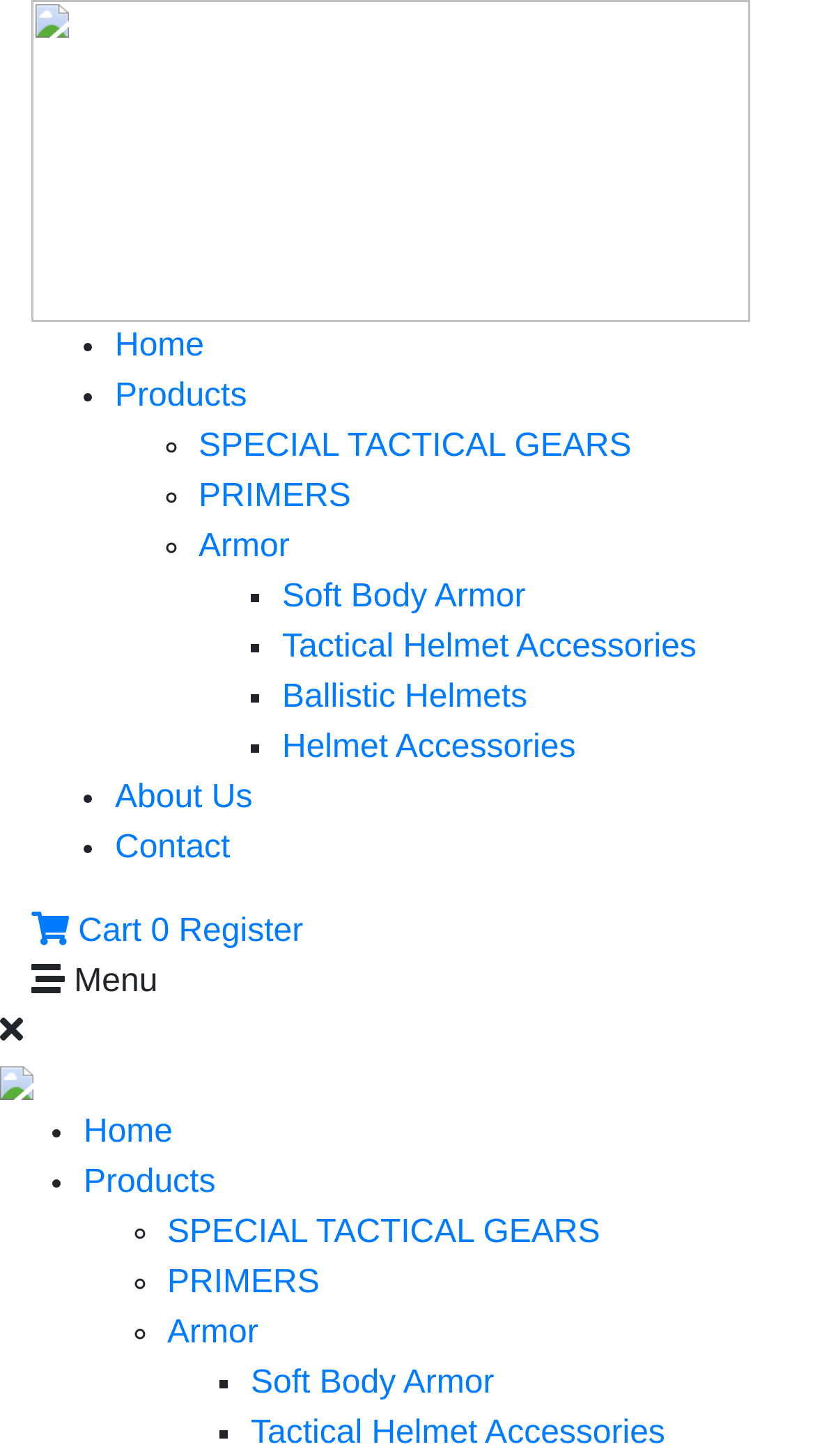Calculate the bounding box coordinates for the UI element based on the following description: "Tactical Helmet Accessories". Ensure the coordinates are four float numbers between 0 and 1, i.e., [left, top, right, bottom].

[0.308, 0.972, 0.816, 0.997]